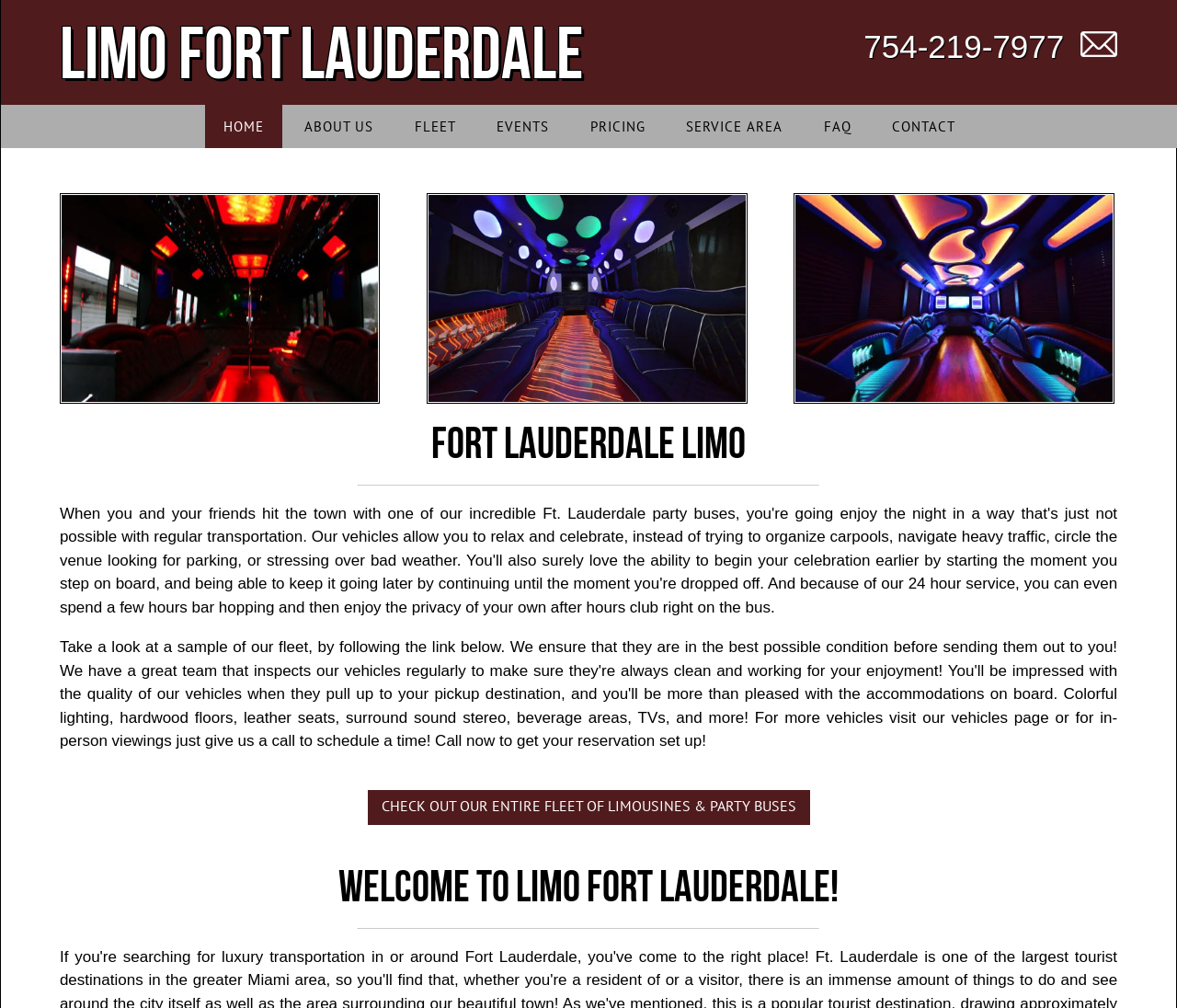Please identify the bounding box coordinates of where to click in order to follow the instruction: "View the entire fleet of limousines and party buses".

[0.312, 0.784, 0.688, 0.818]